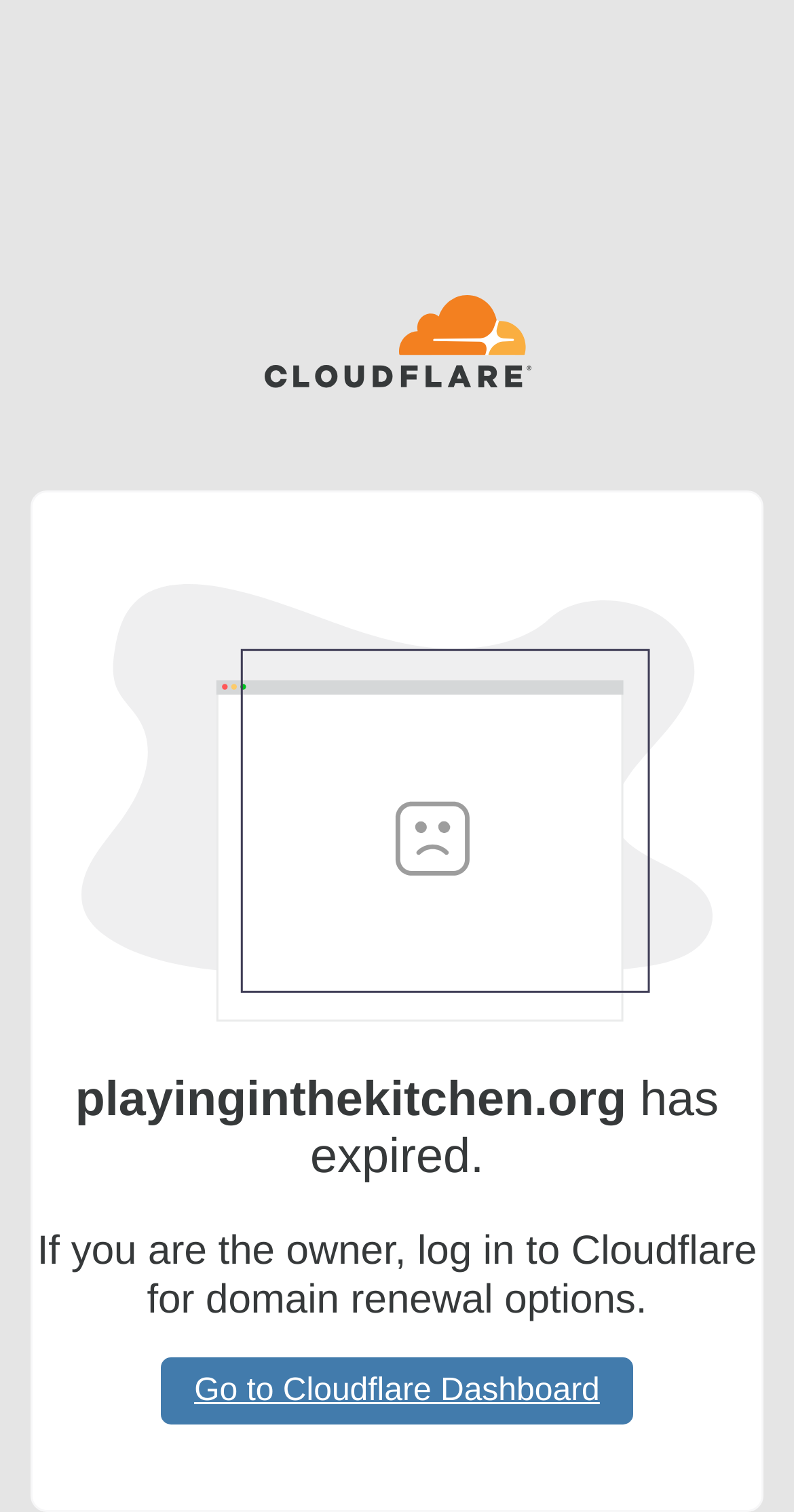Please extract the title of the webpage.

playinginthekitchen.org has expired.